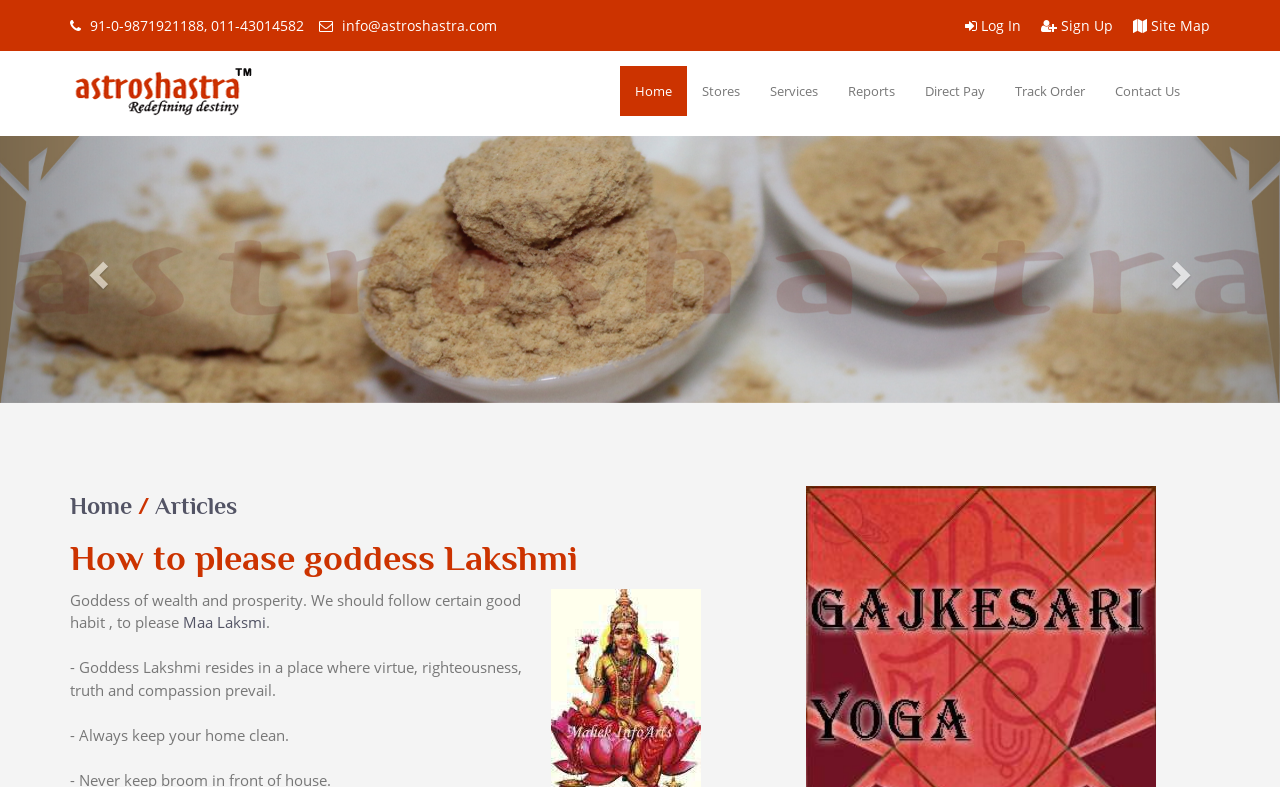Please determine the bounding box coordinates for the UI element described as: "Services".

[0.59, 0.084, 0.651, 0.147]